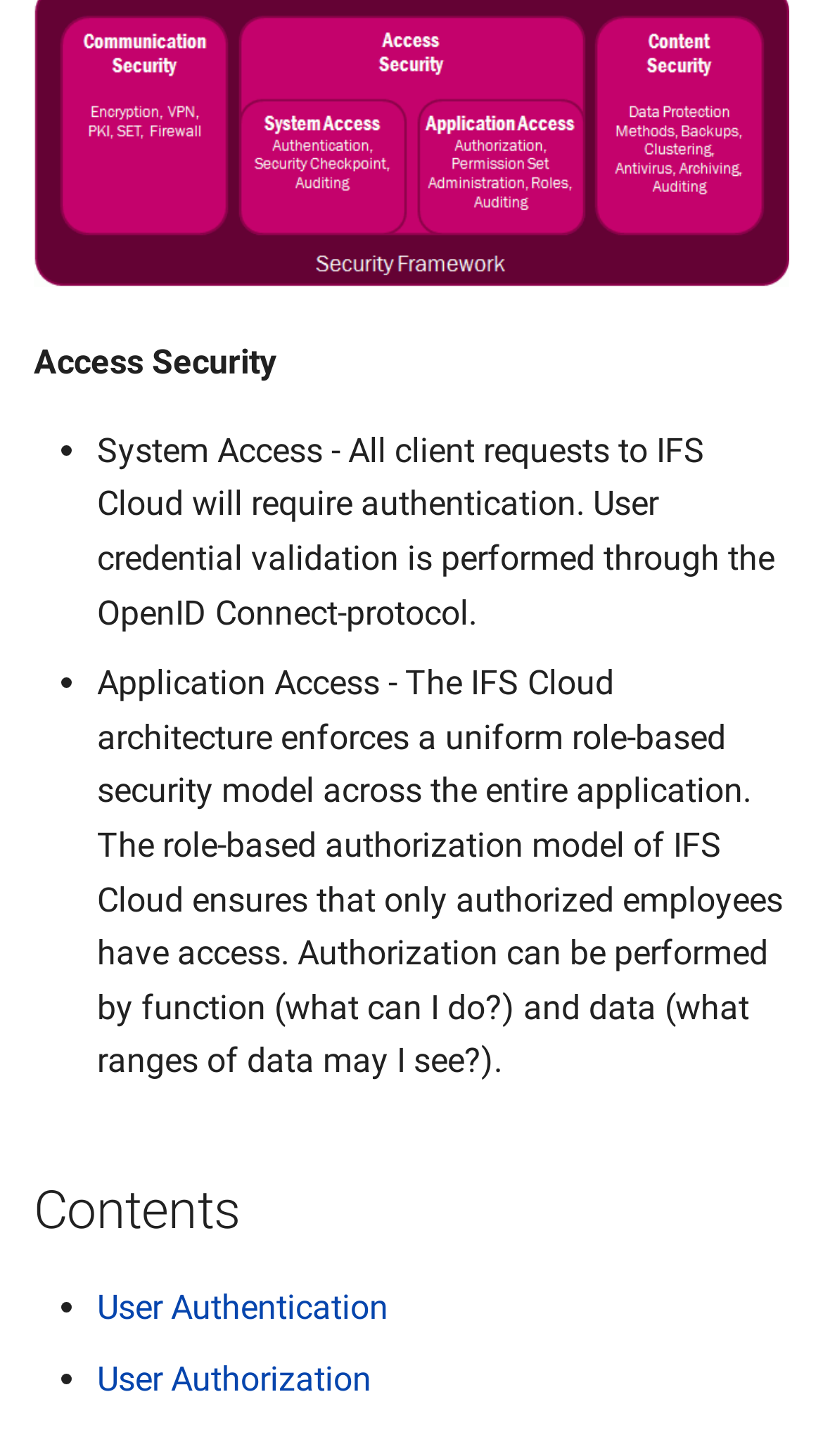Bounding box coordinates are specified in the format (top-left x, top-left y, bottom-right x, bottom-right y). All values are floating point numbers bounded between 0 and 1. Please provide the bounding box coordinate of the region this sentence describes: Development Tools

[0.0, 0.141, 0.621, 0.21]